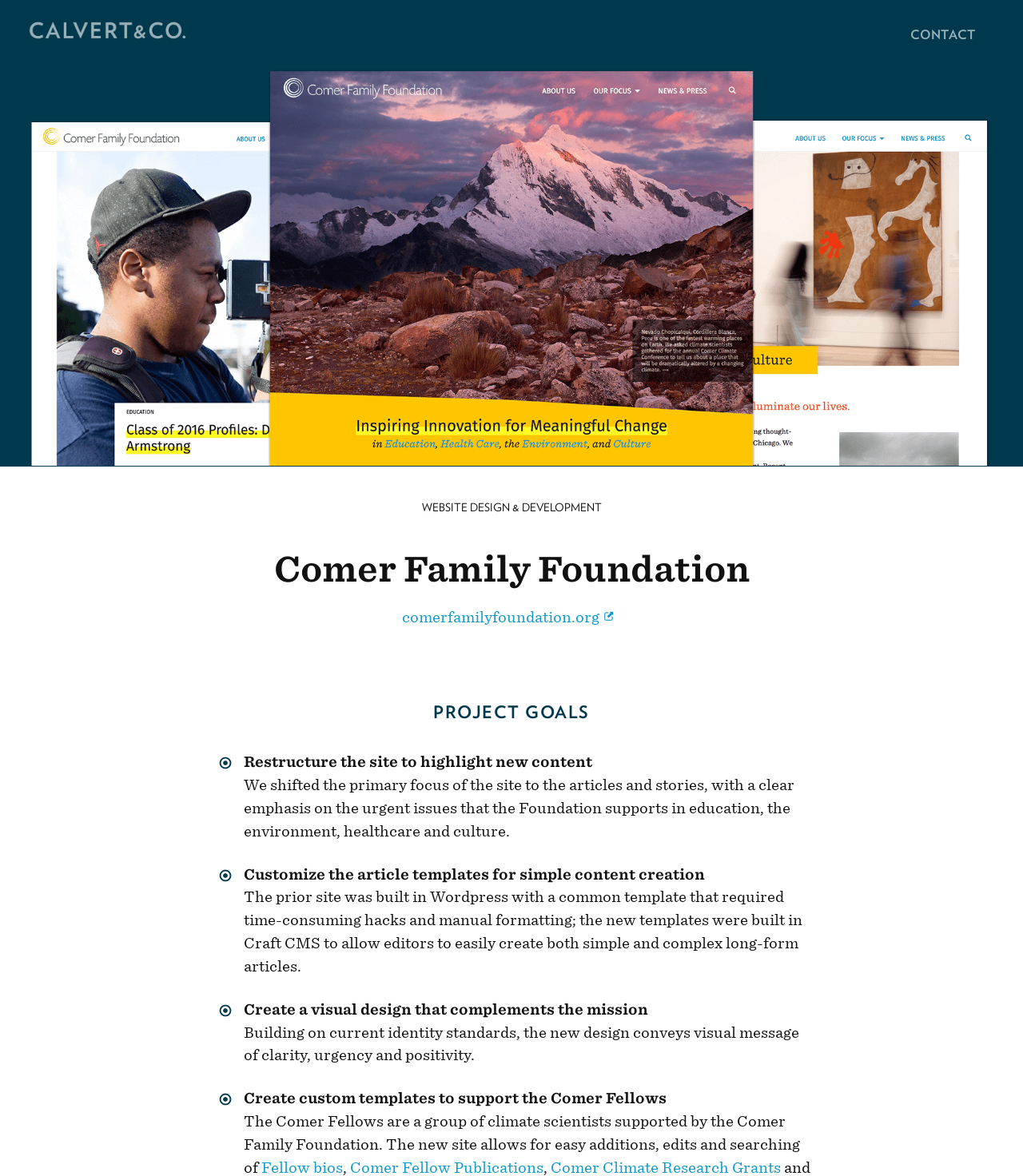What is the new design conveying?
Give a single word or phrase as your answer by examining the image.

clarity, urgency, and positivity